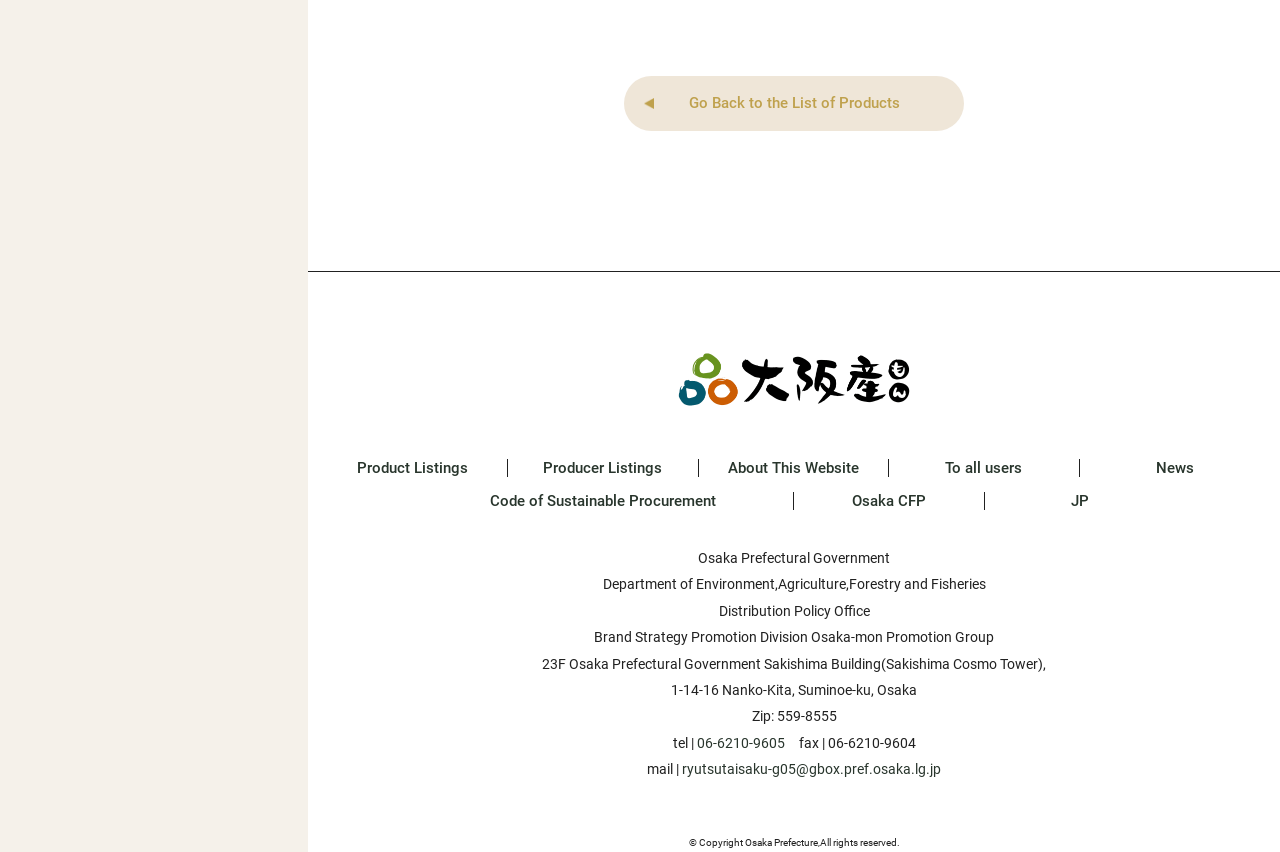Please determine the bounding box coordinates of the element's region to click for the following instruction: "Send an email".

[0.533, 0.893, 0.735, 0.912]